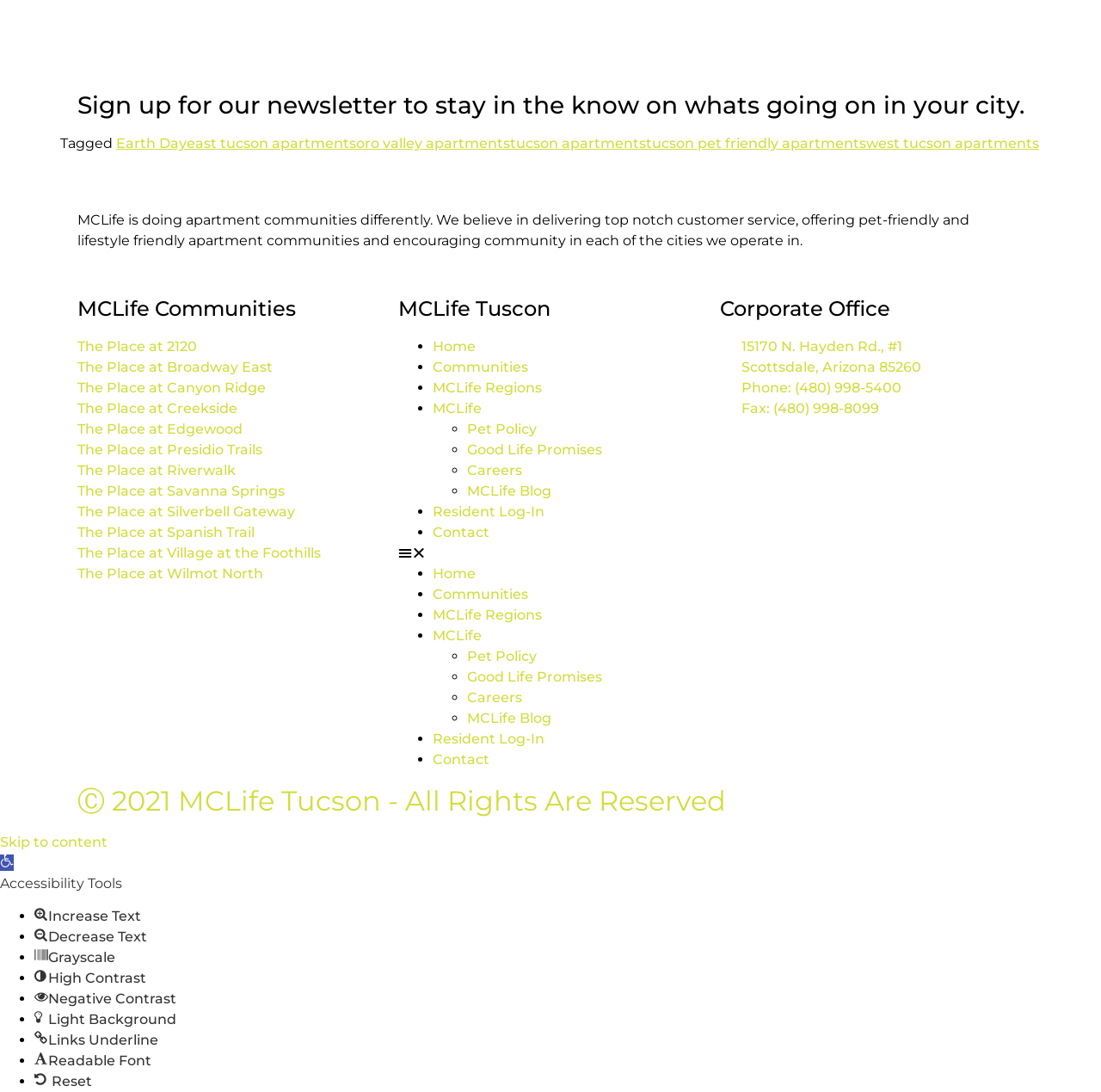What is the purpose of the 'Good Life Promises' link?
Based on the image, answer the question with as much detail as possible.

The purpose of the 'Good Life Promises' link is not explicitly stated on the webpage, but it can be inferred to be related to the company's promises or guarantees to its residents or customers.